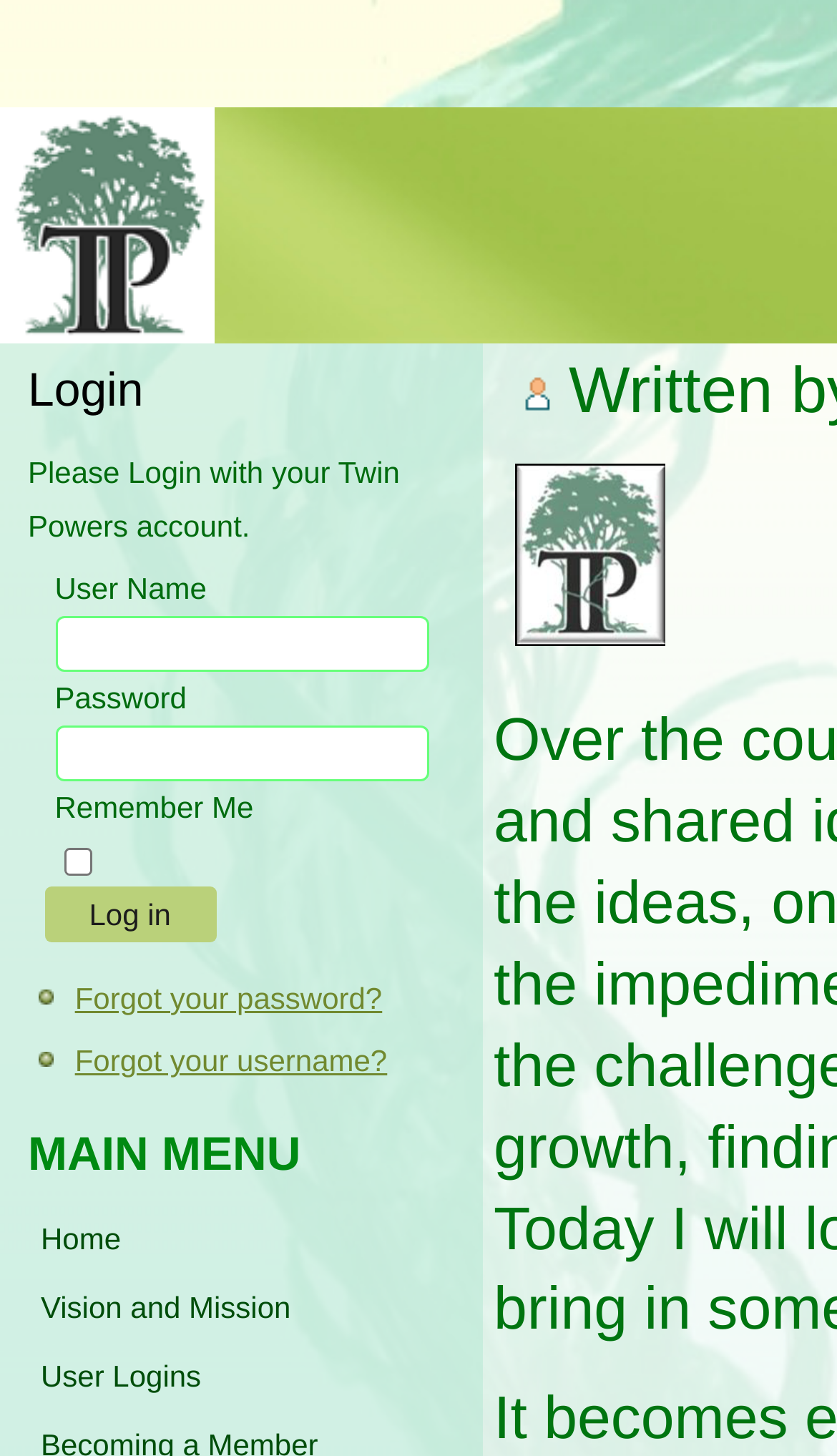What is the function of the 'Log in' button? Please answer the question using a single word or phrase based on the image.

To submit login credentials